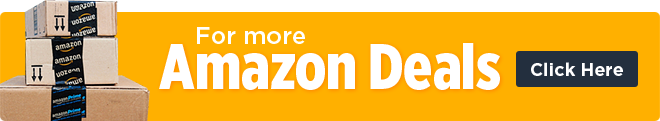What does the stacked packages symbolize?
Make sure to answer the question with a detailed and comprehensive explanation.

According to the caption, the visual representation of stacked packages 'symbolizes the shopping and shipping experience associated with Amazon', indicating that the packages represent the online shopping and shipping process.